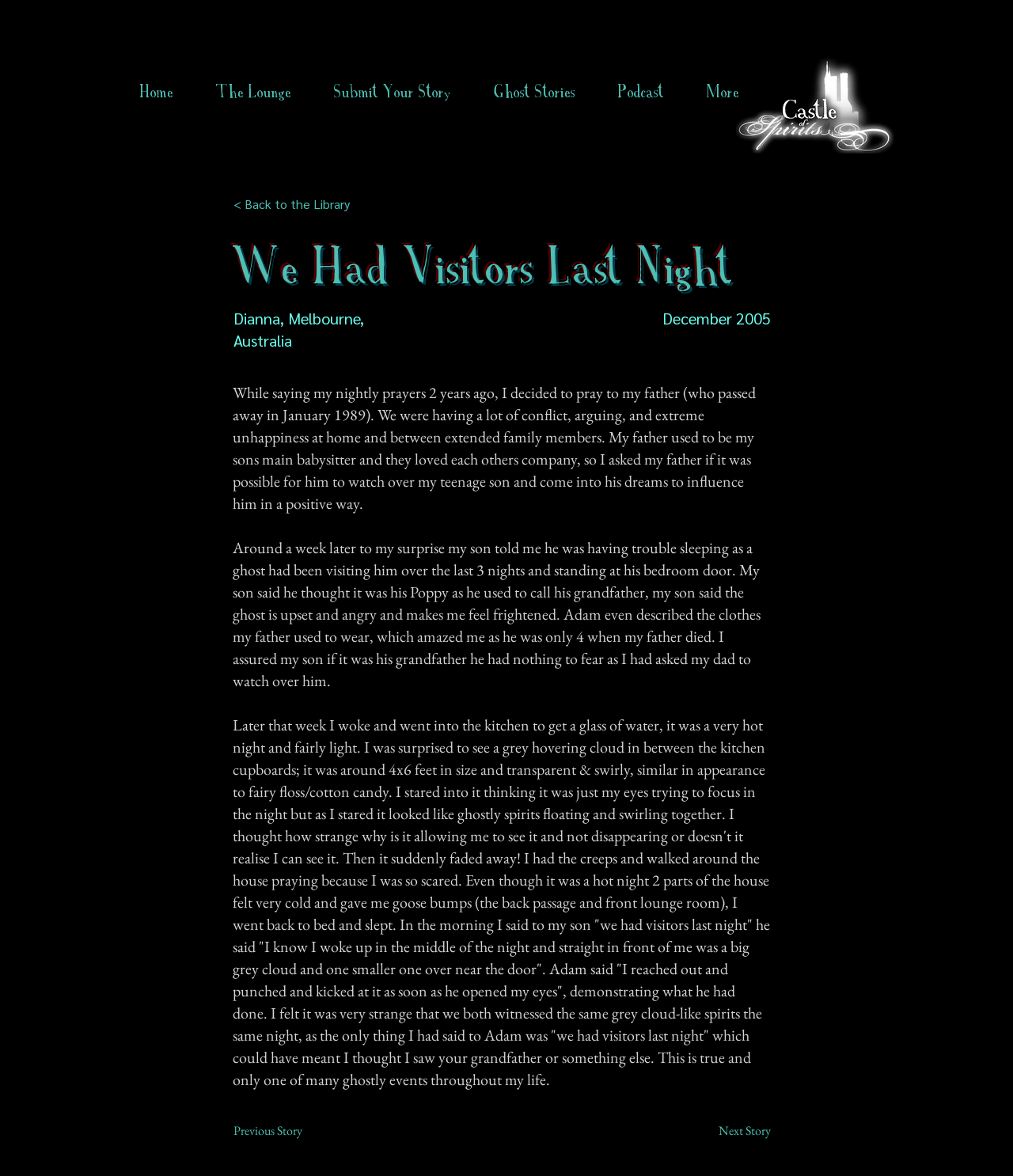What is the website's logo?
Refer to the image and provide a one-word or short phrase answer.

Castle of Spirits